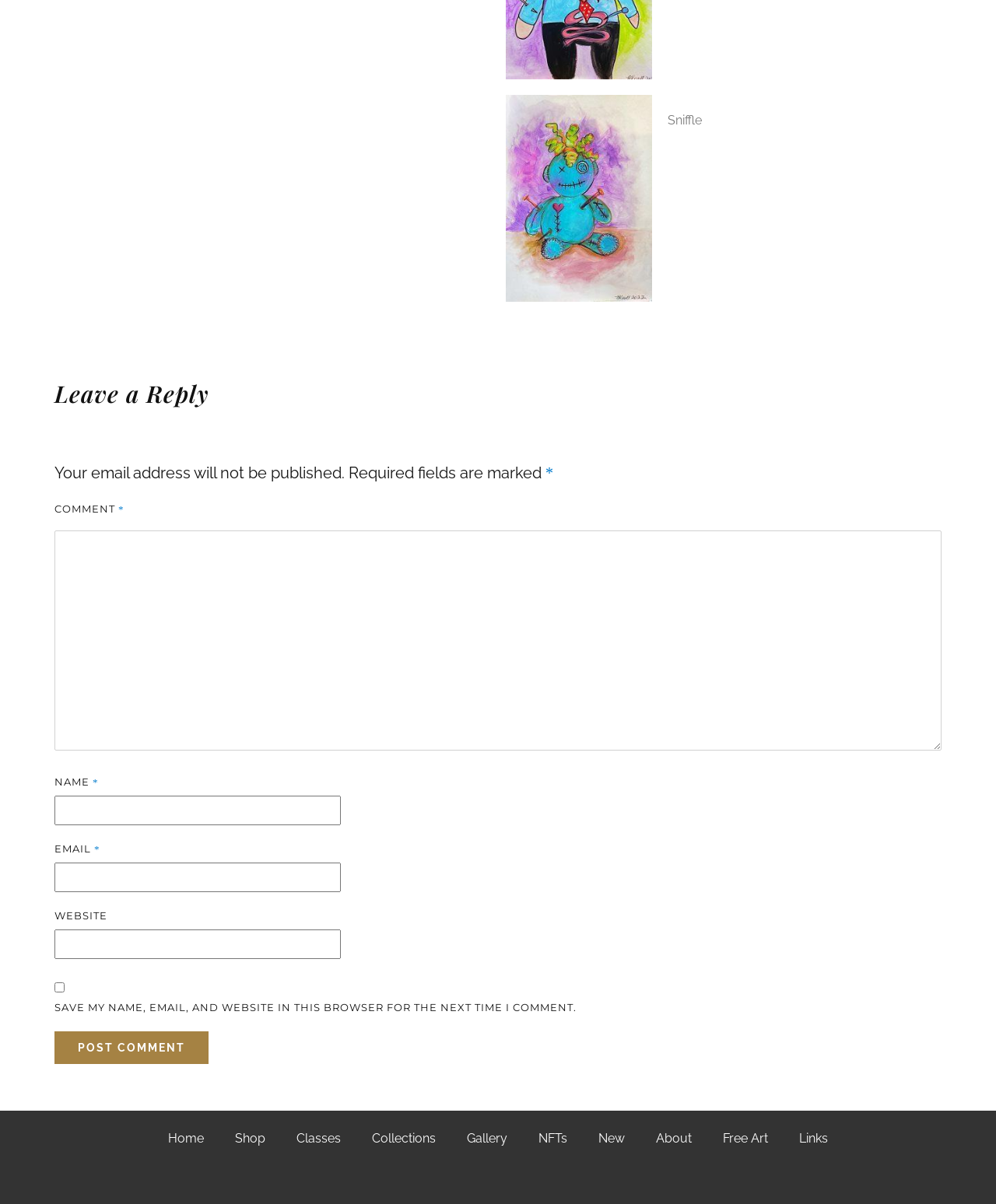Please identify the bounding box coordinates of the element that needs to be clicked to perform the following instruction: "visit facebook page".

[0.438, 0.969, 0.473, 0.99]